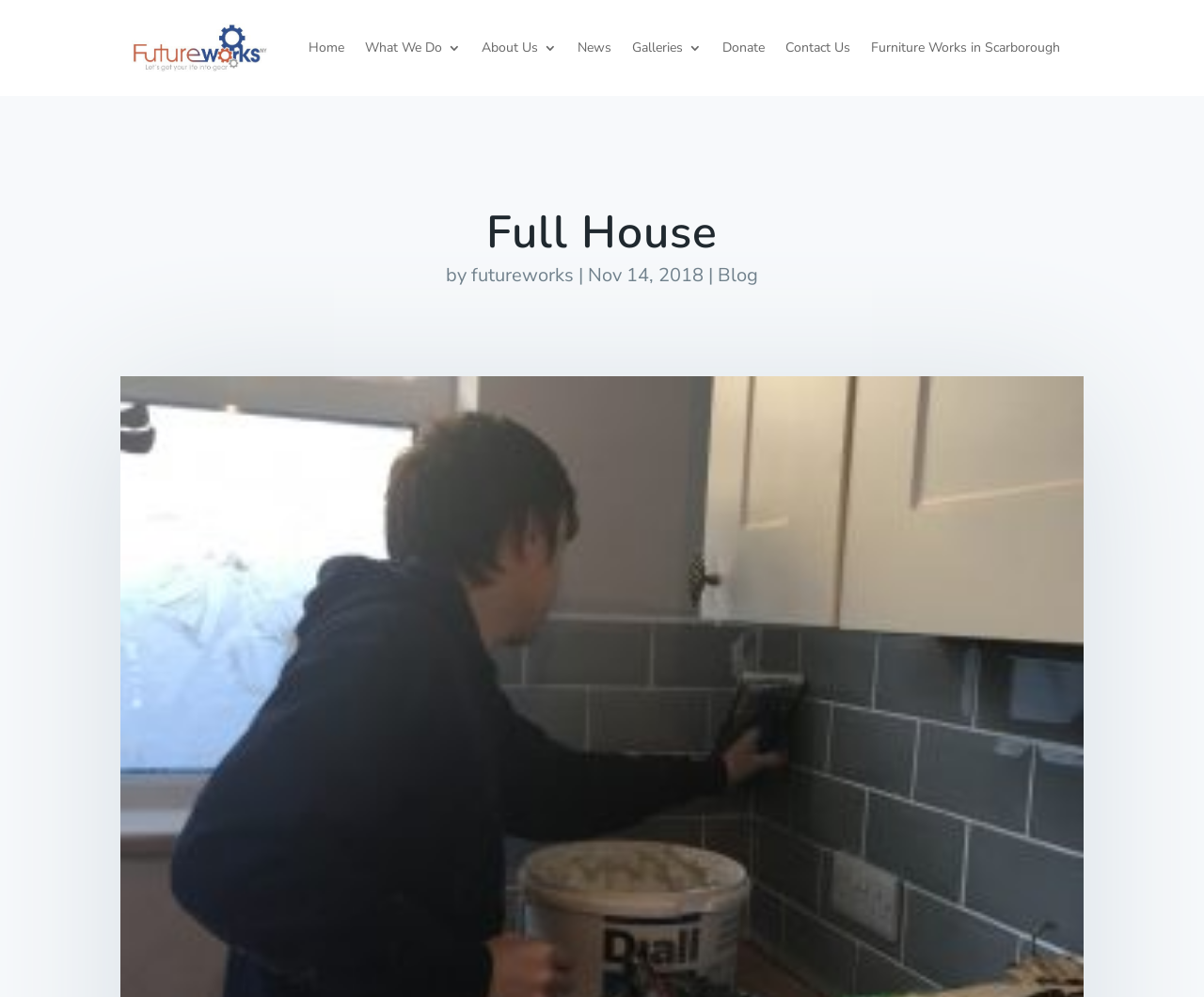Provide an in-depth description of the elements and layout of the webpage.

The webpage is titled "Full House | Futureworks NY" and appears to be a website for an organization or company. At the top, there is a navigation menu with 9 links: "Home", "What We Do 3", "About Us 3", "News", "Galleries 3", "Donate", "Contact Us", and "Furniture Works in Scarborough". These links are positioned horizontally, with "Home" on the left and "Furniture Works in Scarborough" on the right.

Below the navigation menu, there is a large heading that reads "Full House". To the right of the heading, there is a phrase "by futureworks | Nov 14, 2018", which suggests that "futureworks" is the author or creator of "Full House" and the date "Nov 14, 2018" may be related to the creation or publication date of "Full House". There is also a link to a "Blog" page located to the right of the date.

Overall, the webpage appears to be a simple and organized website with a clear navigation menu and a prominent heading that introduces the main topic, "Full House".